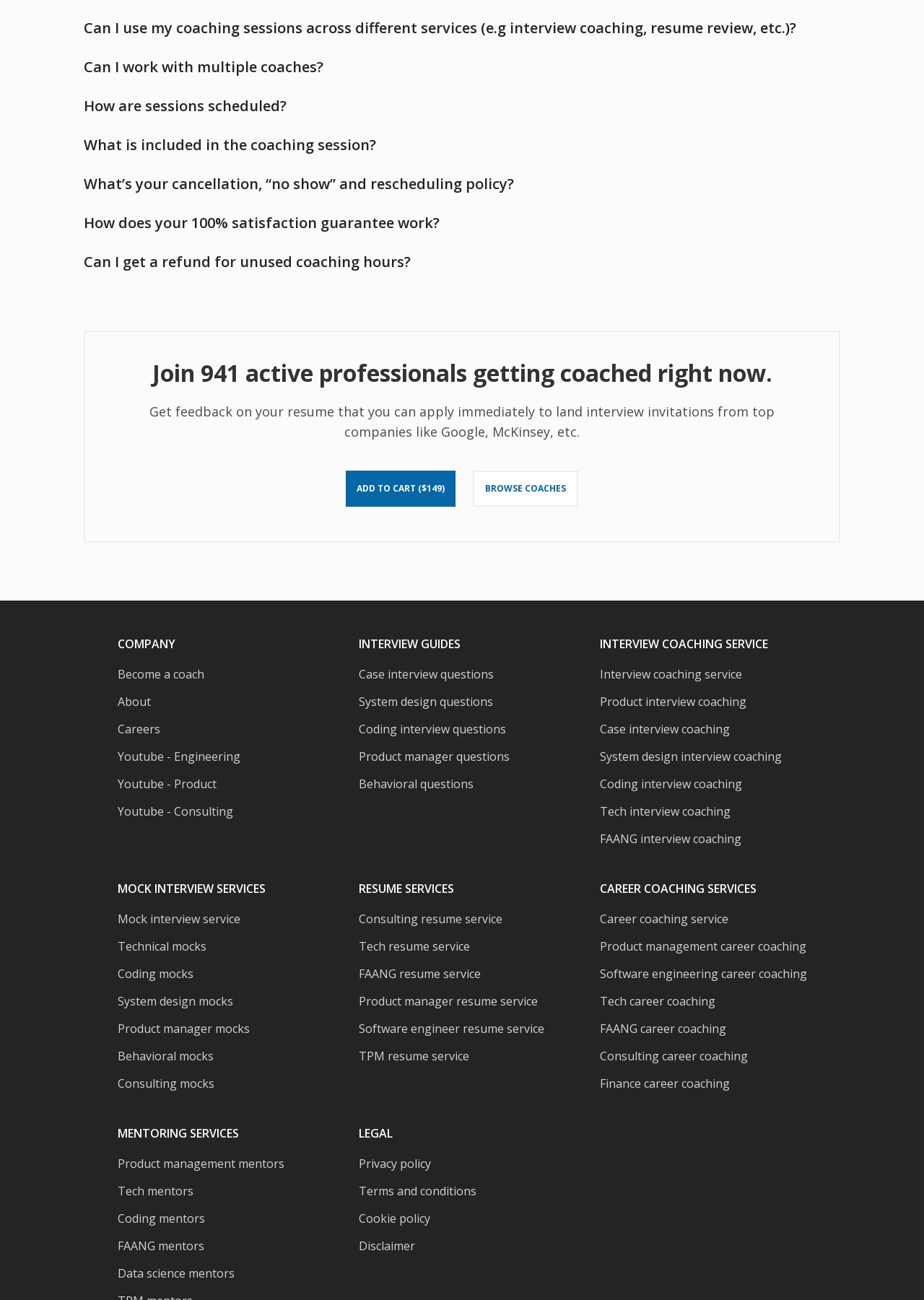Please predict the bounding box coordinates of the element's region where a click is necessary to complete the following instruction: "Get case interview questions". The coordinates should be represented by four float numbers between 0 and 1, i.e., [left, top, right, bottom].

[0.388, 0.512, 0.649, 0.526]